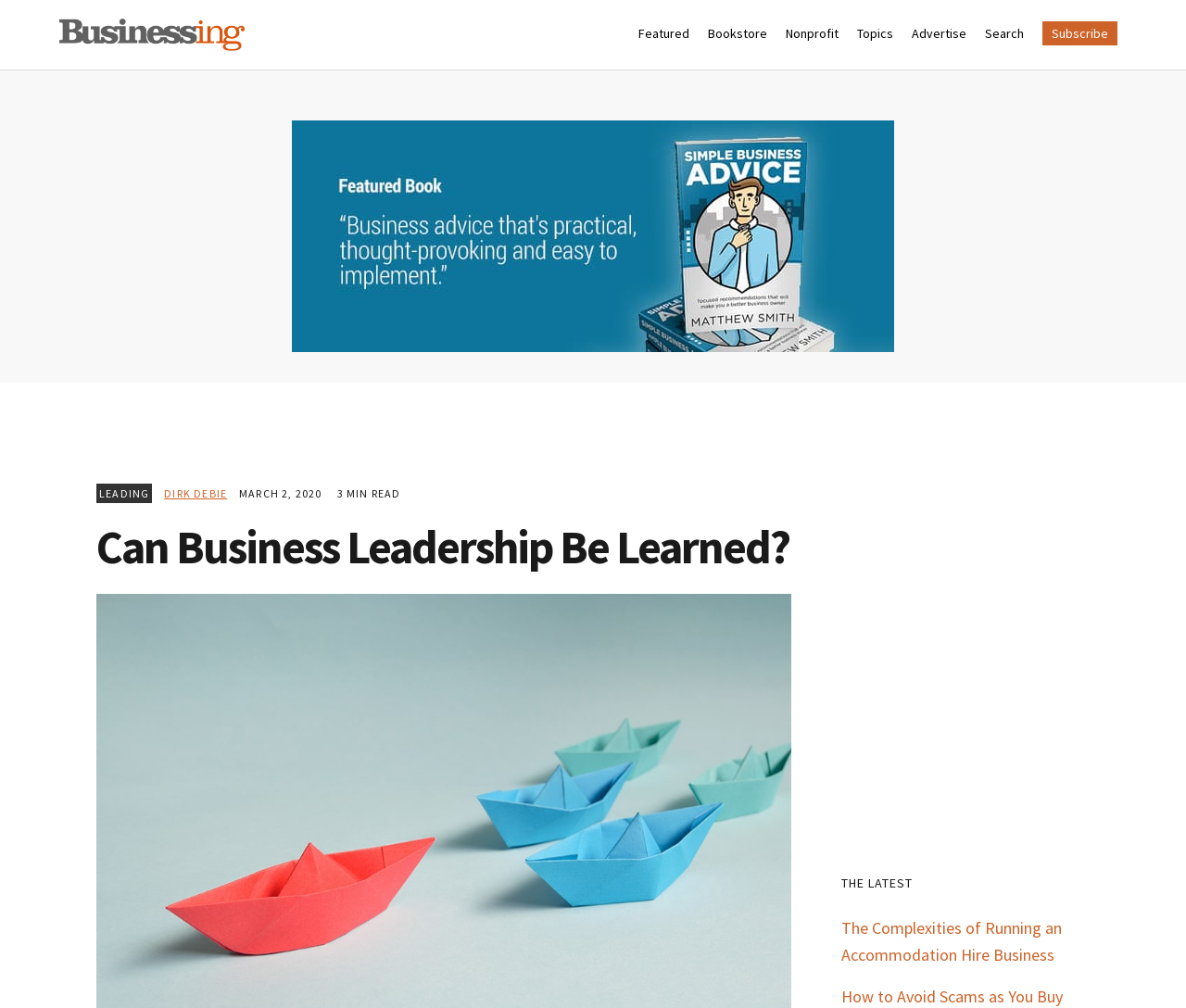Given the element description alt="Small Business Advice Book", identify the bounding box coordinates for the UI element on the webpage screenshot. The format should be (top-left x, top-left y, bottom-right x, bottom-right y), with values between 0 and 1.

[0.246, 0.314, 0.754, 0.335]